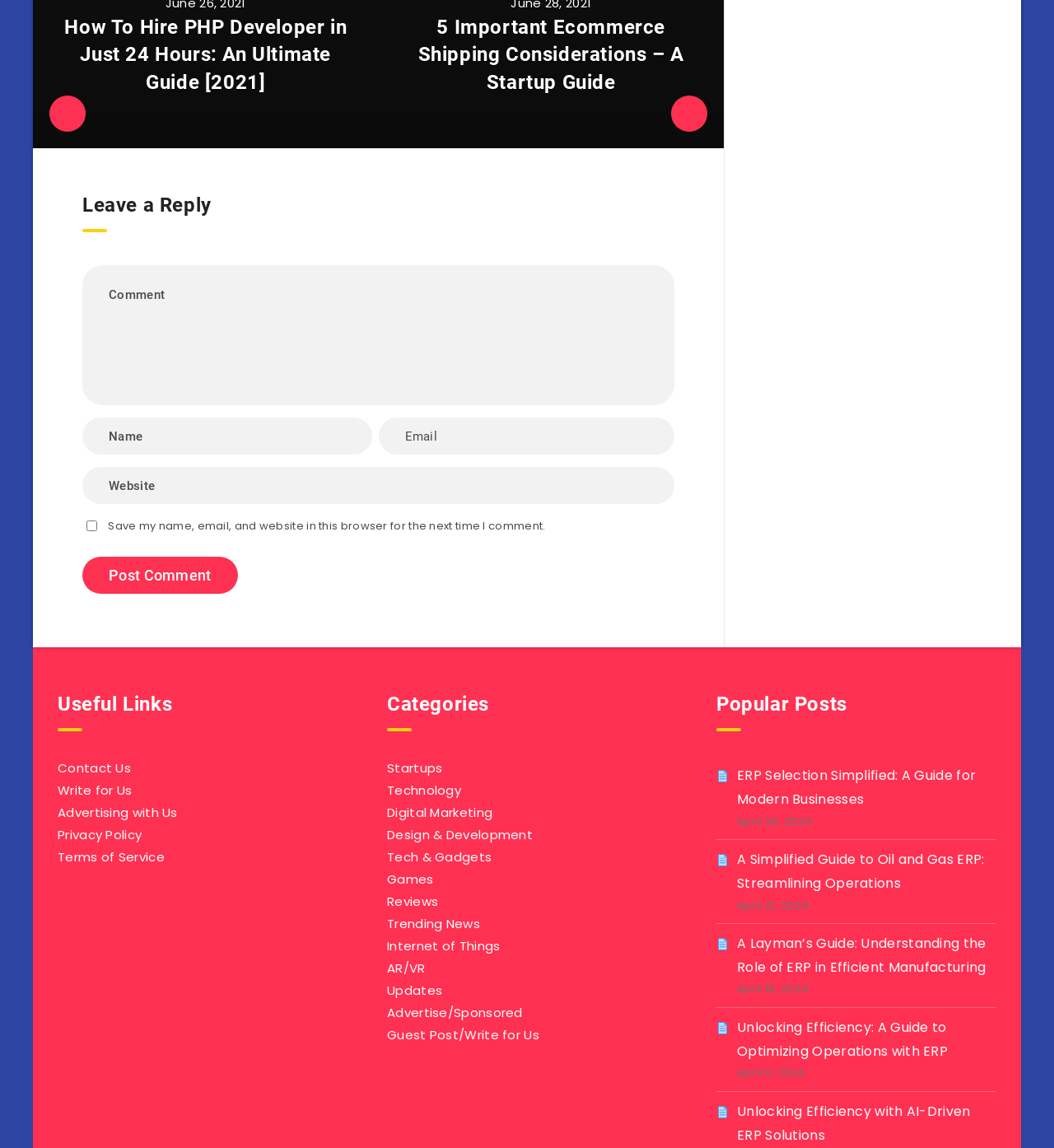Answer succinctly with a single word or phrase:
What is the purpose of the checkbox below the 'Email' textbox?

To save user data